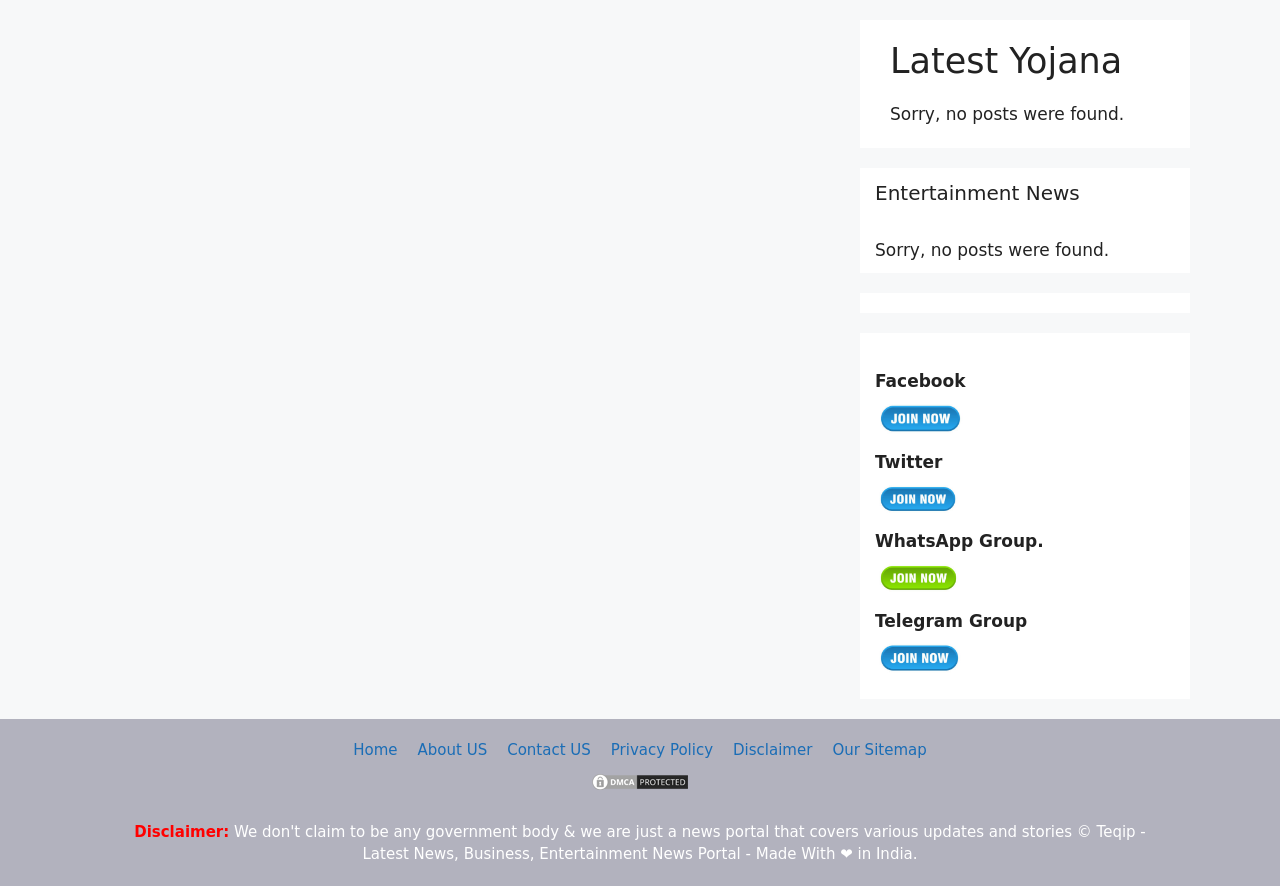Please identify the bounding box coordinates for the region that you need to click to follow this instruction: "Click on the 'About US' link".

[0.326, 0.836, 0.381, 0.857]